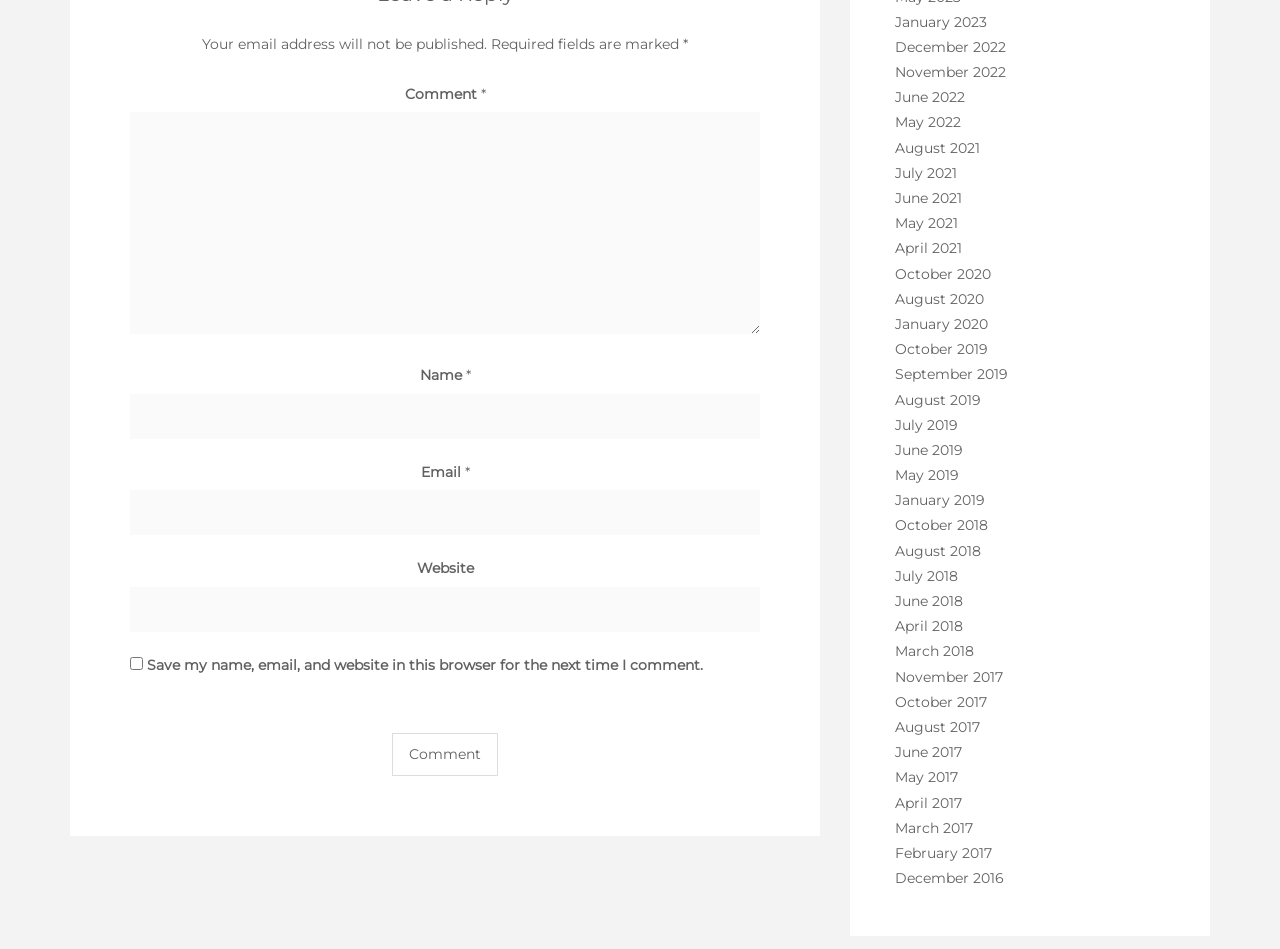Determine the bounding box coordinates for the area you should click to complete the following instruction: "Click on 'Who’s Fighting Haftar in Tripoli?'".

None